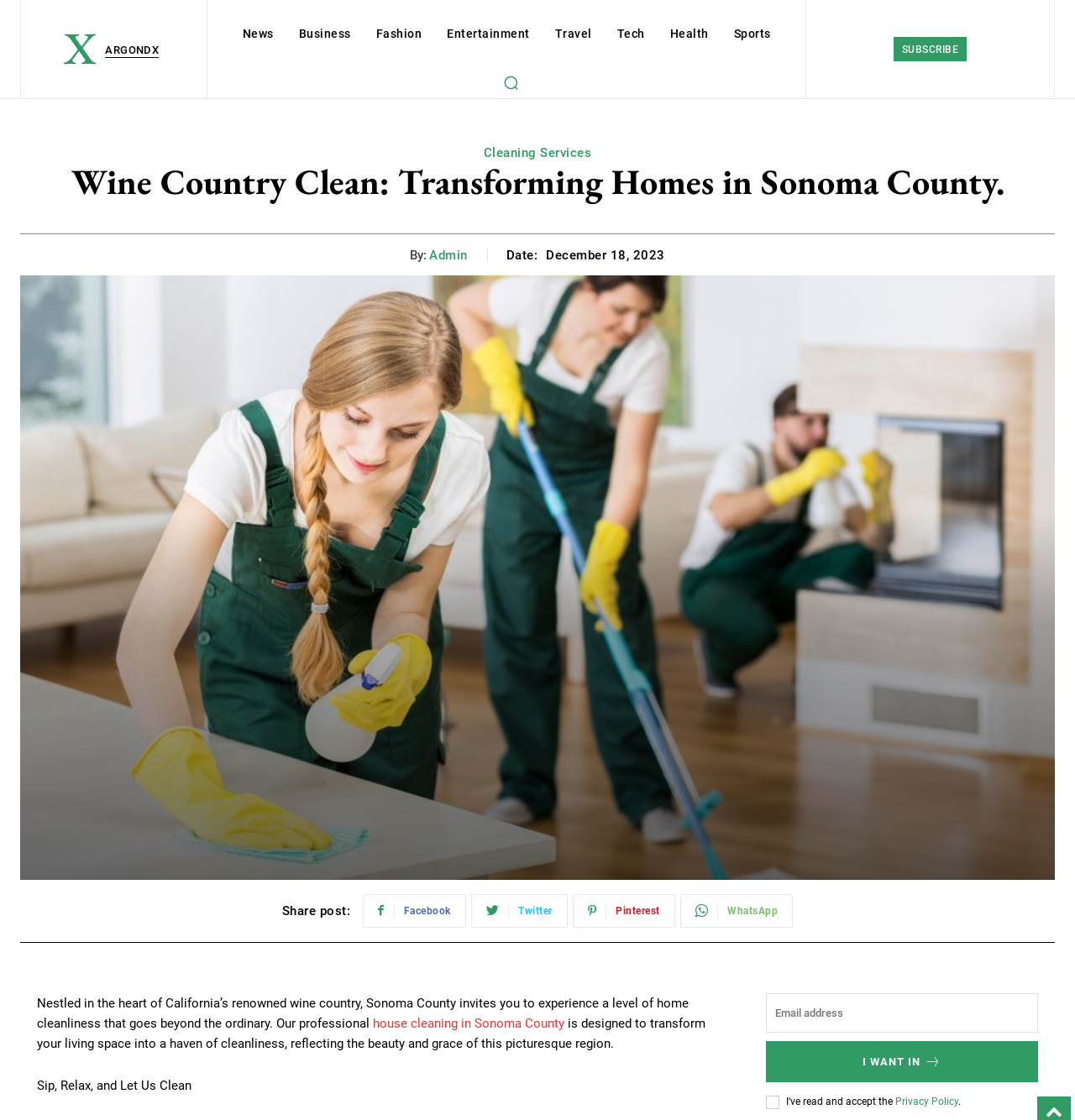What region is the company focused on?
Please interpret the details in the image and answer the question thoroughly.

The company is focused on Sonoma County, which is mentioned multiple times on the webpage, including in the heading 'Wine Country Clean: Transforming Homes in Sonoma County' and in the text 'house cleaning in Sonoma County'.